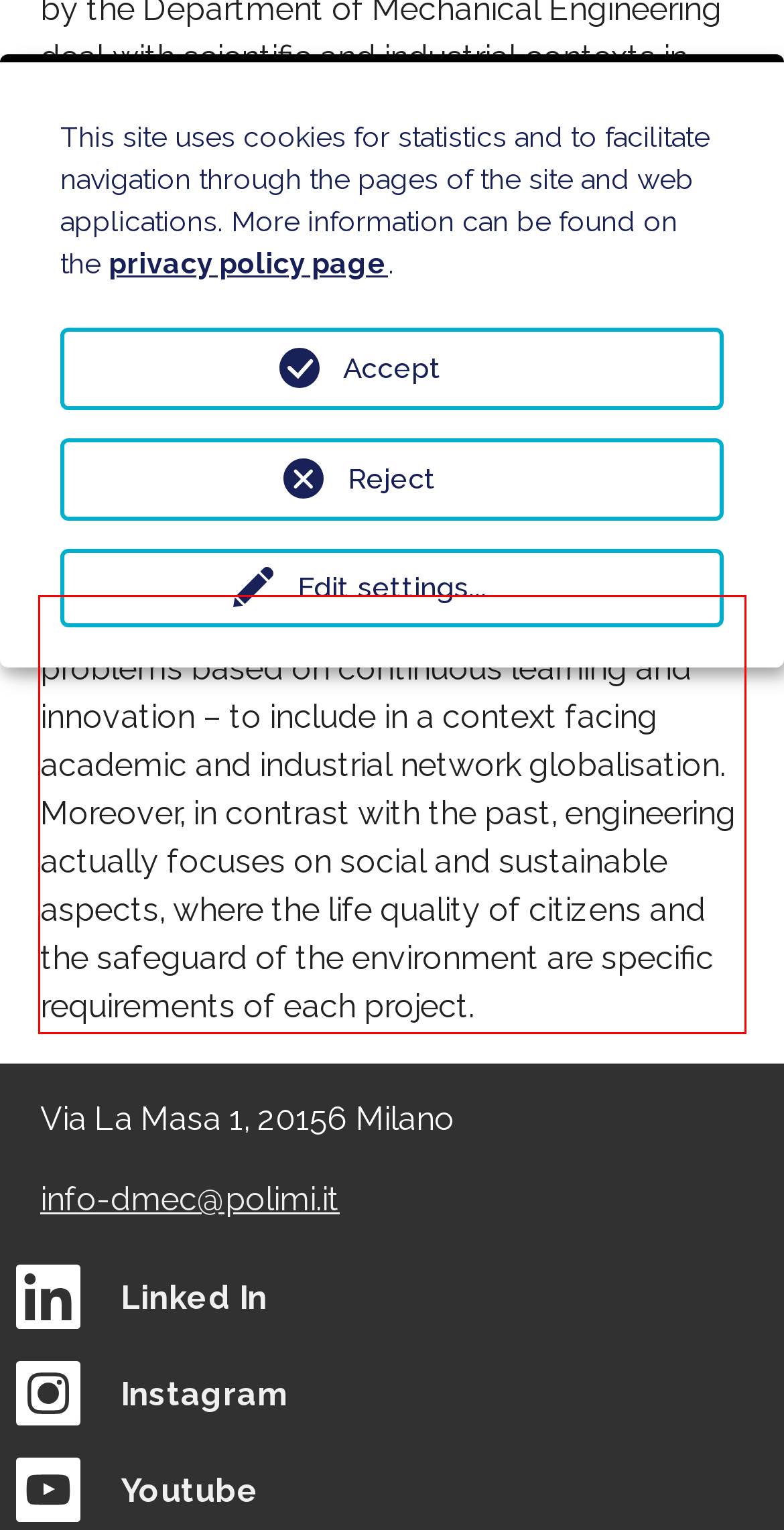The screenshot provided shows a webpage with a red bounding box. Apply OCR to the text within this red bounding box and provide the extracted content.

Nowadays, it is necessary an approach to problems based on continuous learning and innovation – to include in a context facing academic and industrial network globalisation. Moreover, in contrast with the past, engineering actually focuses on social and sustainable aspects, where the life quality of citizens and the safeguard of the environment are specific requirements of each project.